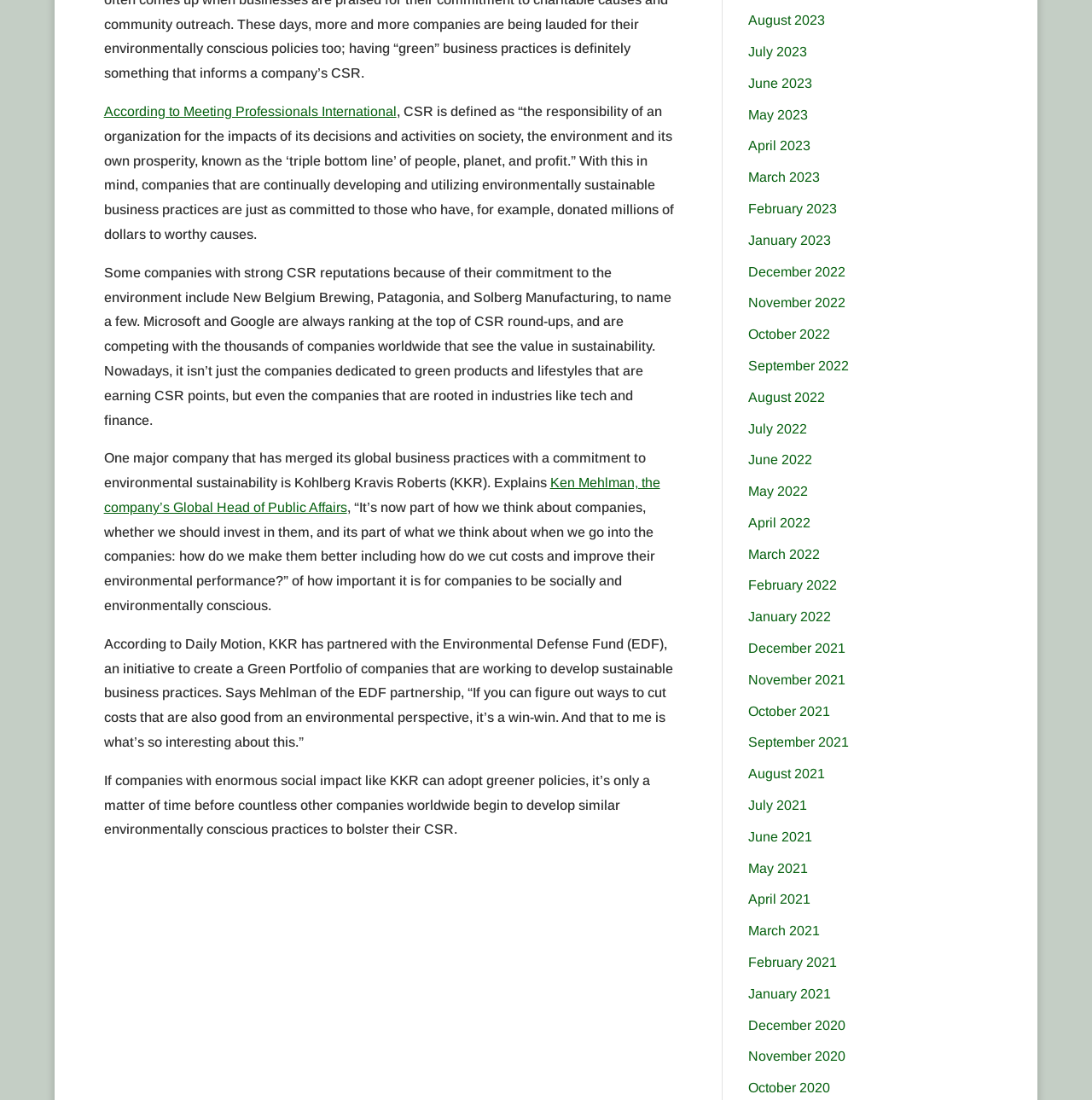Provide the bounding box coordinates of the area you need to click to execute the following instruction: "Read about KKR's commitment to environmental sustainability".

[0.095, 0.41, 0.591, 0.445]